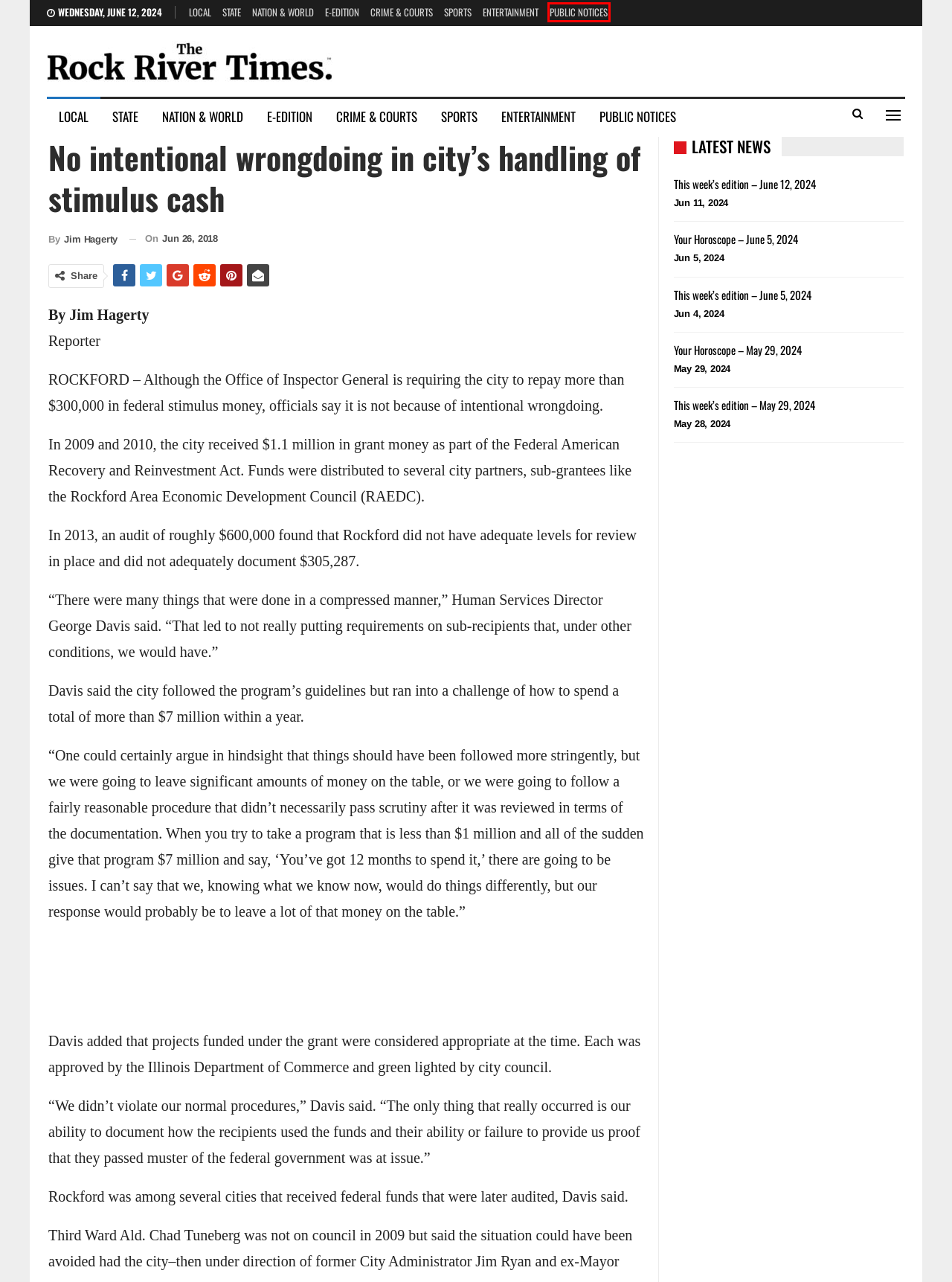Assess the screenshot of a webpage with a red bounding box and determine which webpage description most accurately matches the new page after clicking the element within the red box. Here are the options:
A. Local – The Rock River Times
B. Sports – The Rock River Times
C. Public Notice Illinois | Illinois Press Association - Springfield, IL
D. This week’s edition – June 12, 2024 – The Rock River Times
E. This week’s edition – May 29, 2024 – The Rock River Times
F. Crime & Courts – The Rock River Times
G. The Rock River Times – Rockford's Independent Newspaper
H. Jim Hagerty – The Rock River Times

C